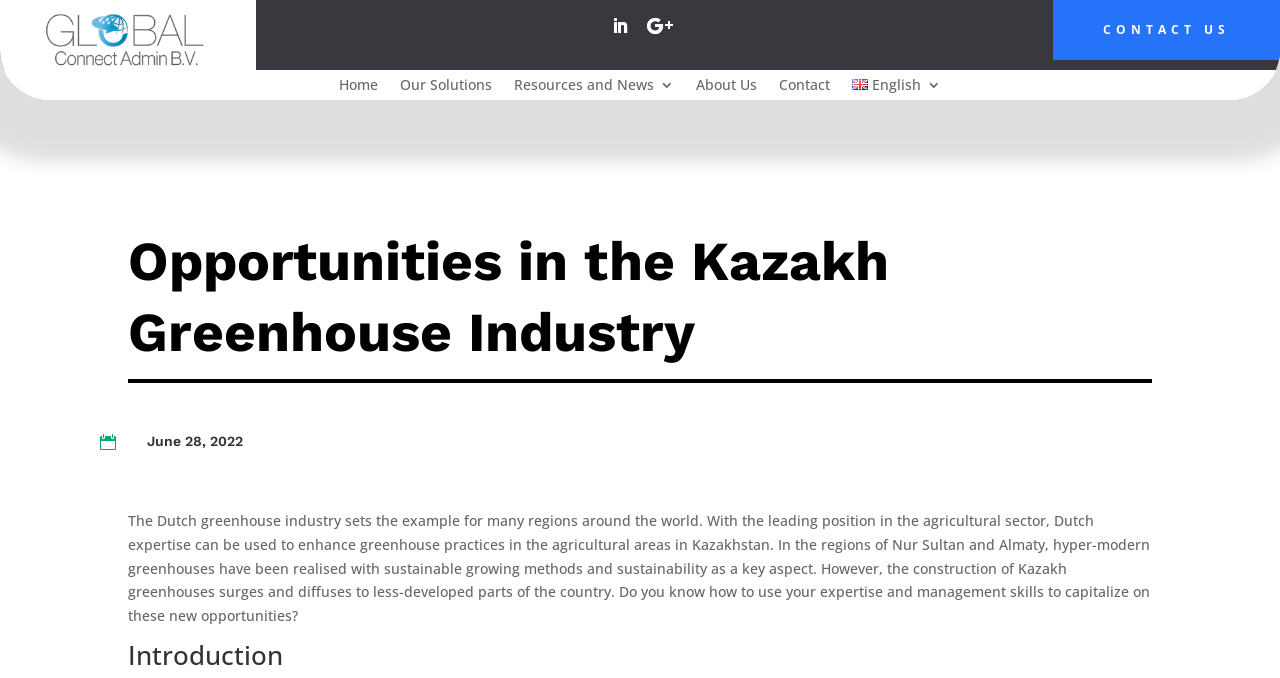What is the purpose of the Dutch expertise in Kazakhstan?
Answer the question with a detailed and thorough explanation.

According to the webpage, the Dutch greenhouse industry sets an example for many regions, and their expertise can be used to enhance greenhouse practices in Kazakhstan, as mentioned in the text at coordinates [0.1, 0.754, 0.898, 0.922].